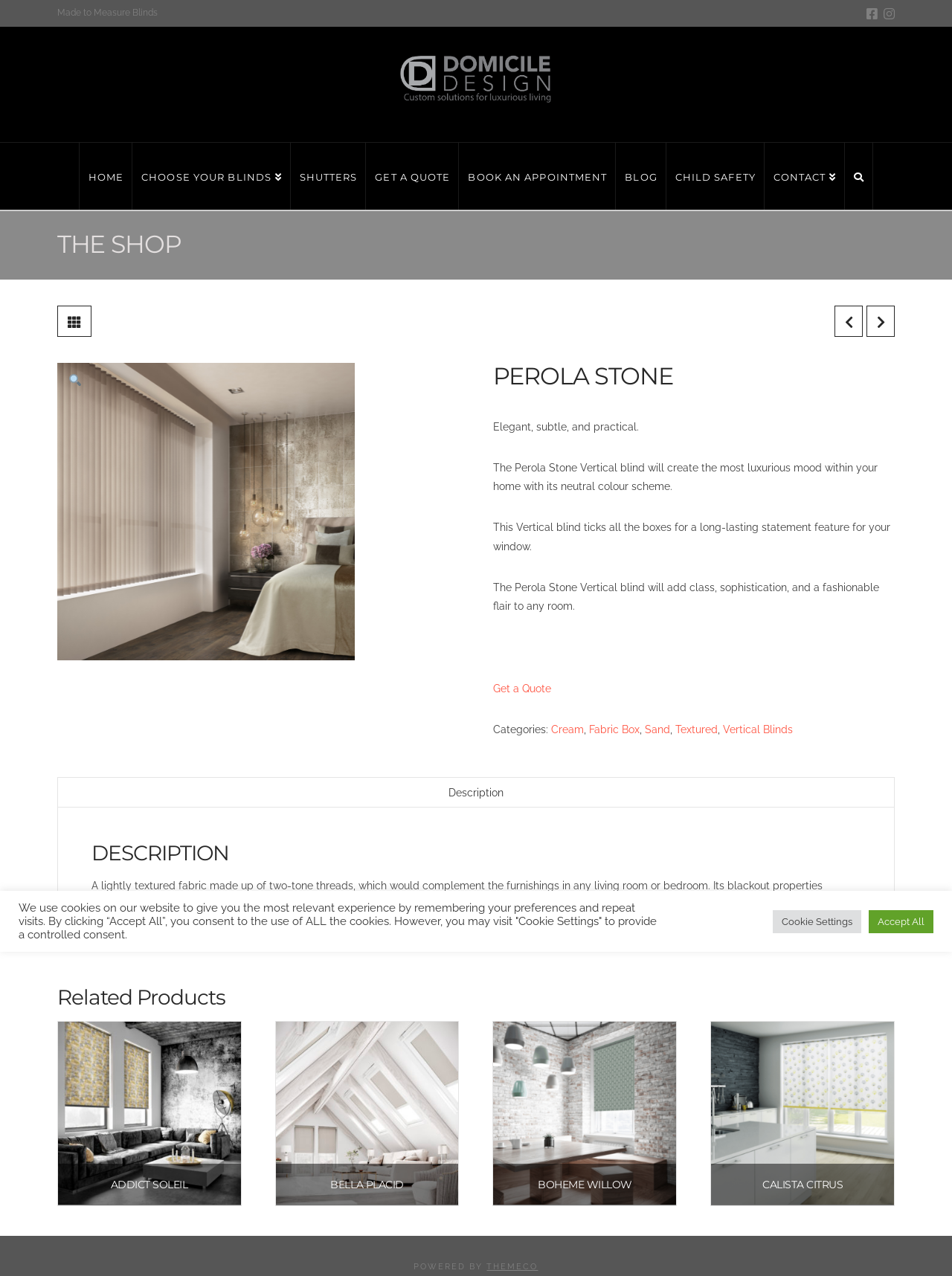Pinpoint the bounding box coordinates of the element you need to click to execute the following instruction: "Choose your blinds". The bounding box should be represented by four float numbers between 0 and 1, in the format [left, top, right, bottom].

[0.139, 0.112, 0.305, 0.164]